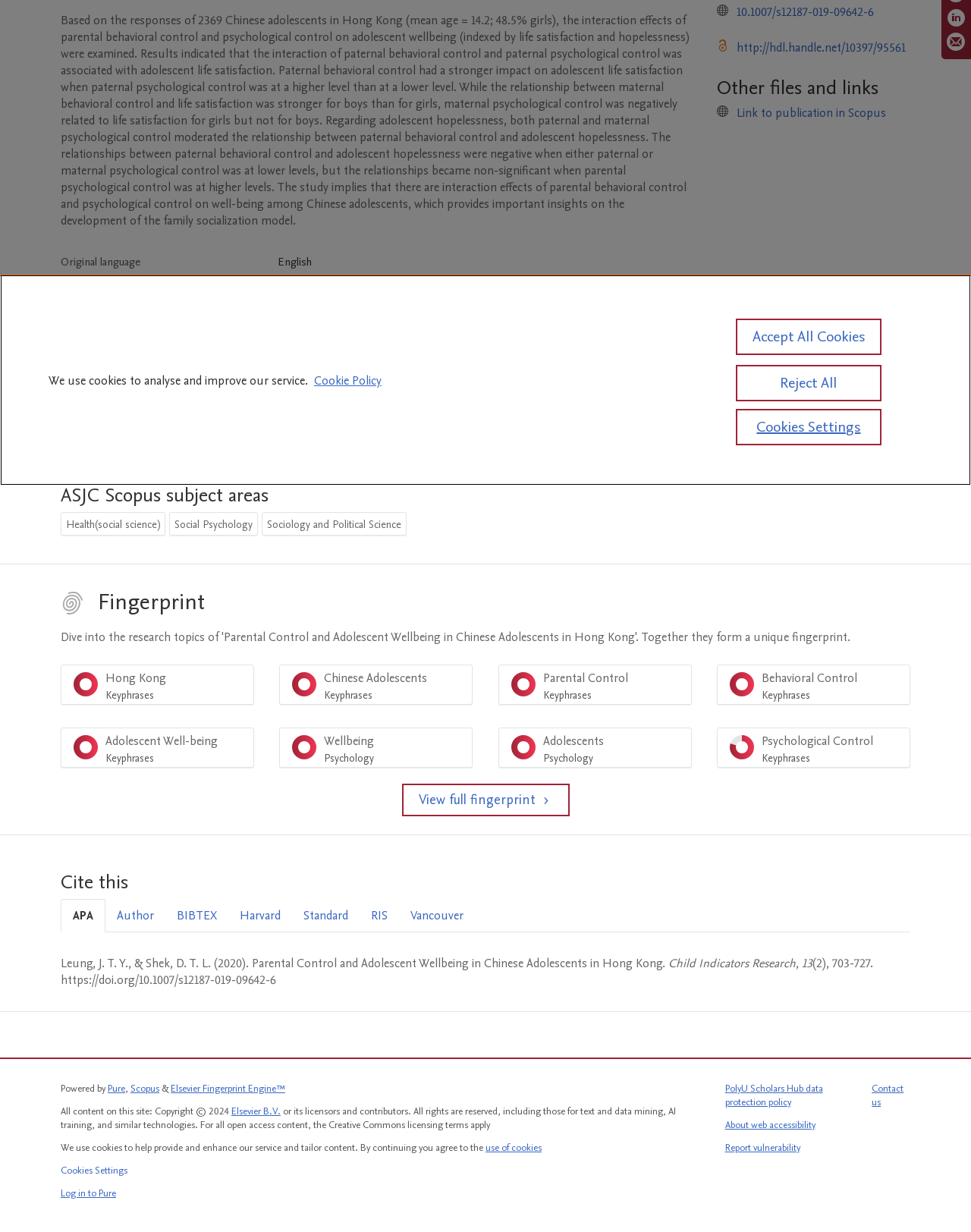Find the bounding box coordinates for the HTML element described in this sentence: "View full fingerprint". Provide the coordinates as four float numbers between 0 and 1, in the format [left, top, right, bottom].

[0.414, 0.636, 0.586, 0.663]